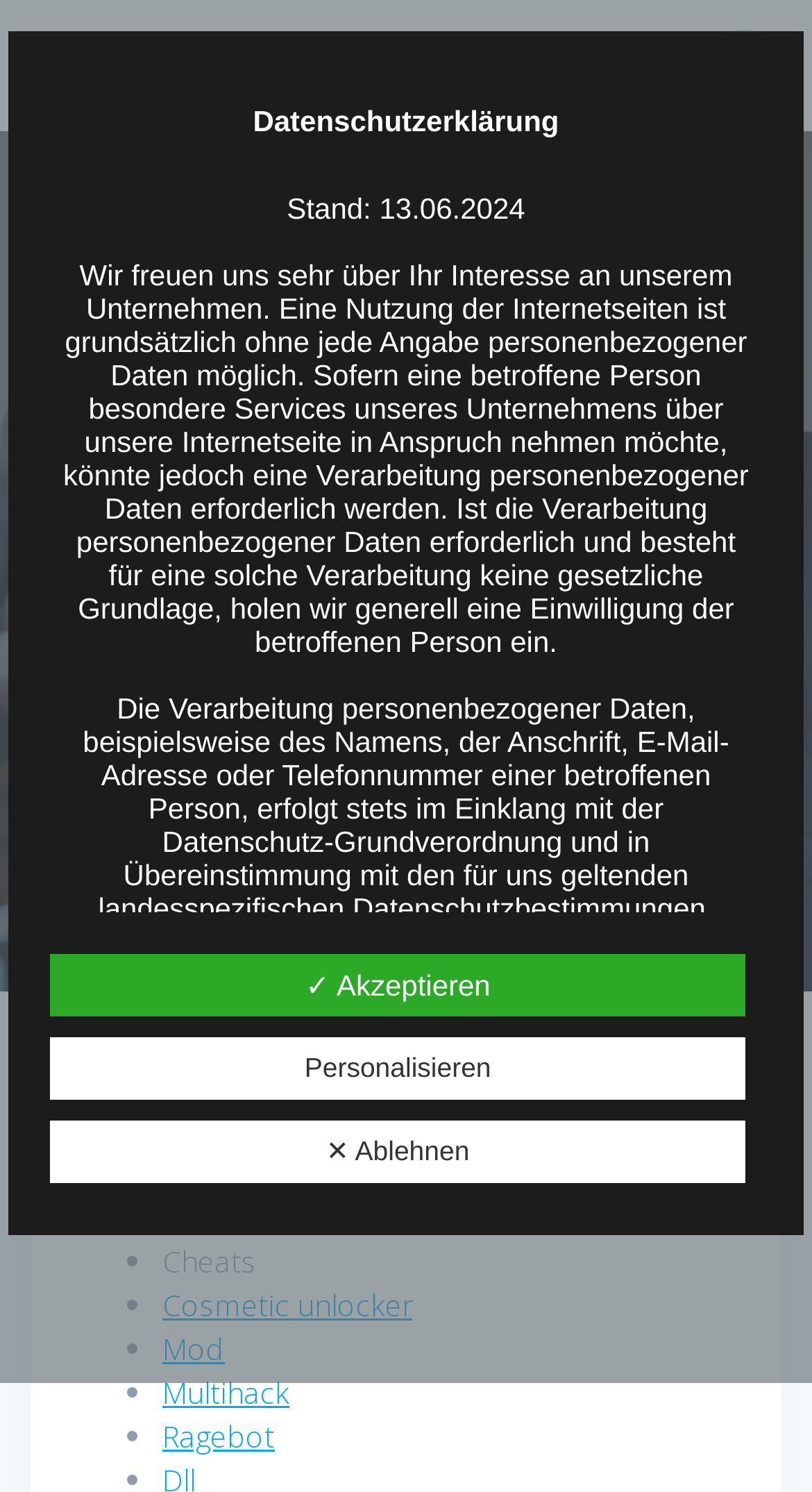Give a one-word or short-phrase answer to the following question: 
What is the name of the website?

FRIGGER-CONSULT